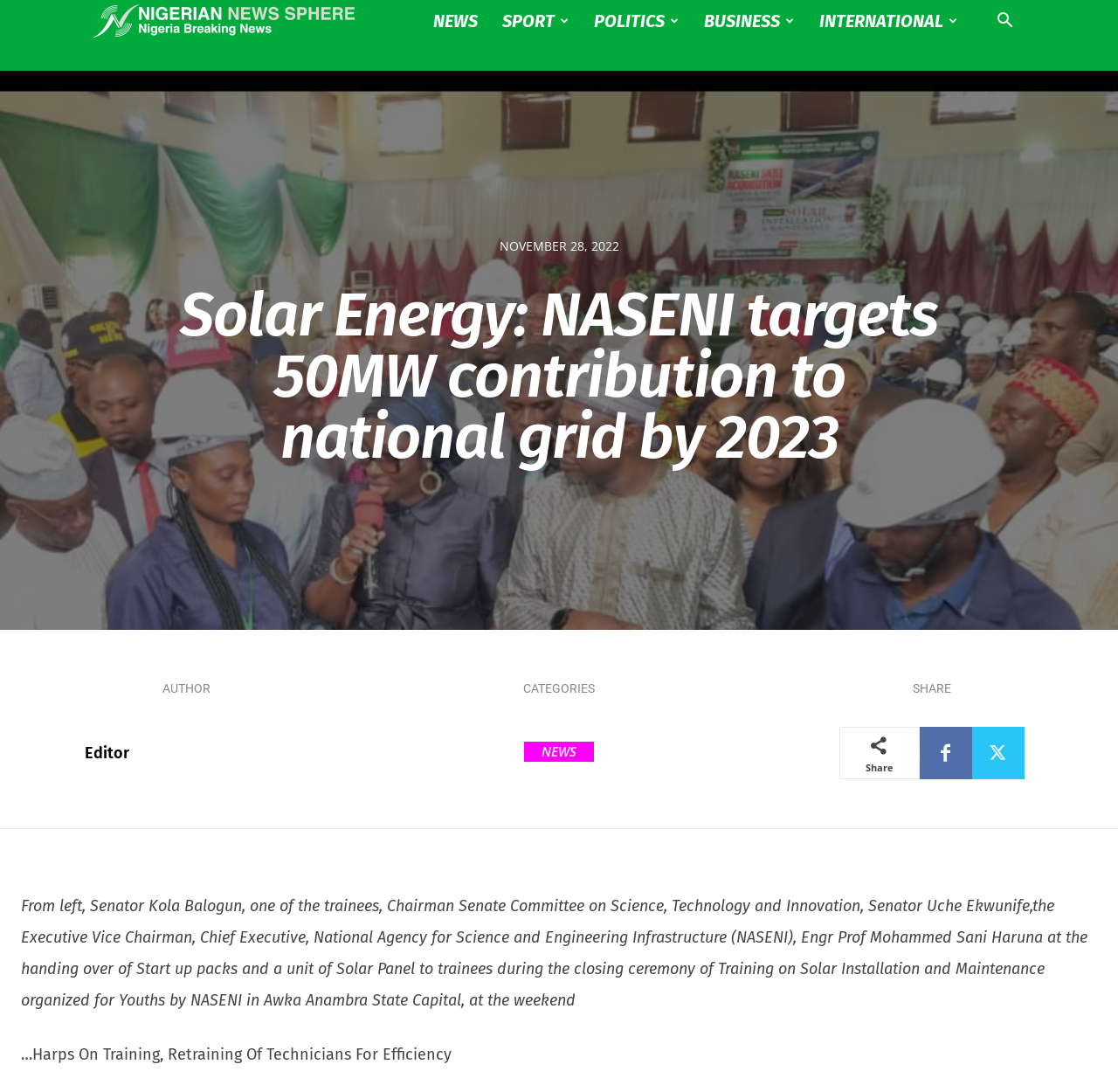Can you determine the bounding box coordinates of the area that needs to be clicked to fulfill the following instruction: "Go to Nigerian News Sphere homepage"?

[0.083, 0.0, 0.317, 0.038]